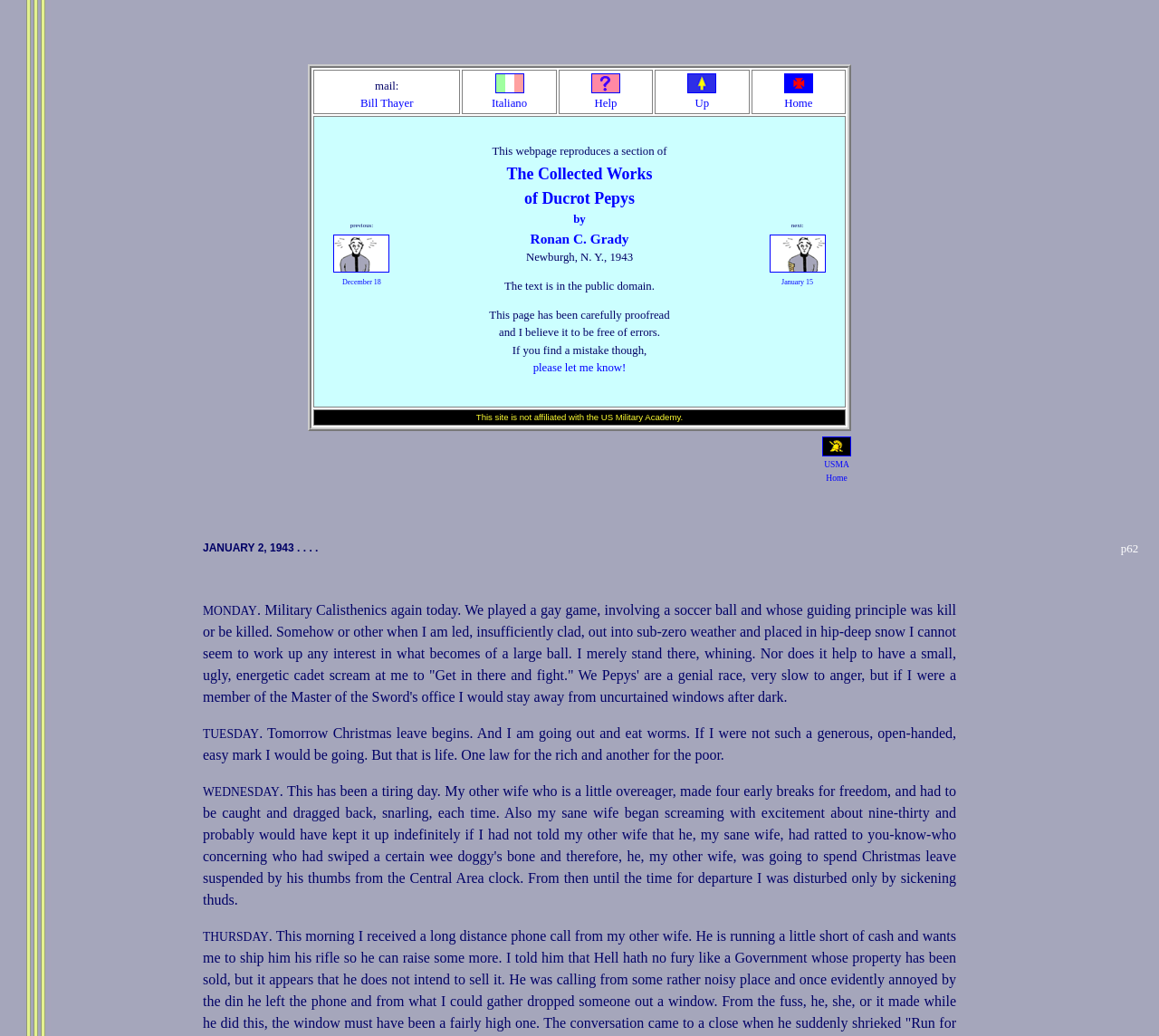Detail the features and information presented on the webpage.

The webpage is dedicated to "The Collected Works of Ducrot Pepys" and appears to be a personal journal or diary. At the top of the page, there is an image with an alt text warning users that the site may not be useful if images are turned off. Below this image, there is a table with several links, including "Bill Thayer", "Italiano", "Help", "Up", and "Home". These links are accompanied by small images.

The main content of the page is divided into sections, each with a heading indicating the date. The first section is headed "JANUARY 2, 1943" and contains a brief journal entry describing the author's experience with military calisthenics. The entry is written in a humorous and lighthearted tone.

Below this section, there are three more sections, each headed with a day of the week: "MONDAY", "TUESDAY", and "WEDNESDAY". Each section contains a brief journal entry describing the author's daily experiences and thoughts. The tone of the entries is informal and conversational.

At the bottom of the page, there is another table with a single link, "USMA Home", accompanied by a decorative delimiter image. This link is likely related to the United States Military Academy.

Overall, the webpage appears to be a personal journal or diary, with the author sharing their daily experiences and thoughts in a humorous and lighthearted tone.